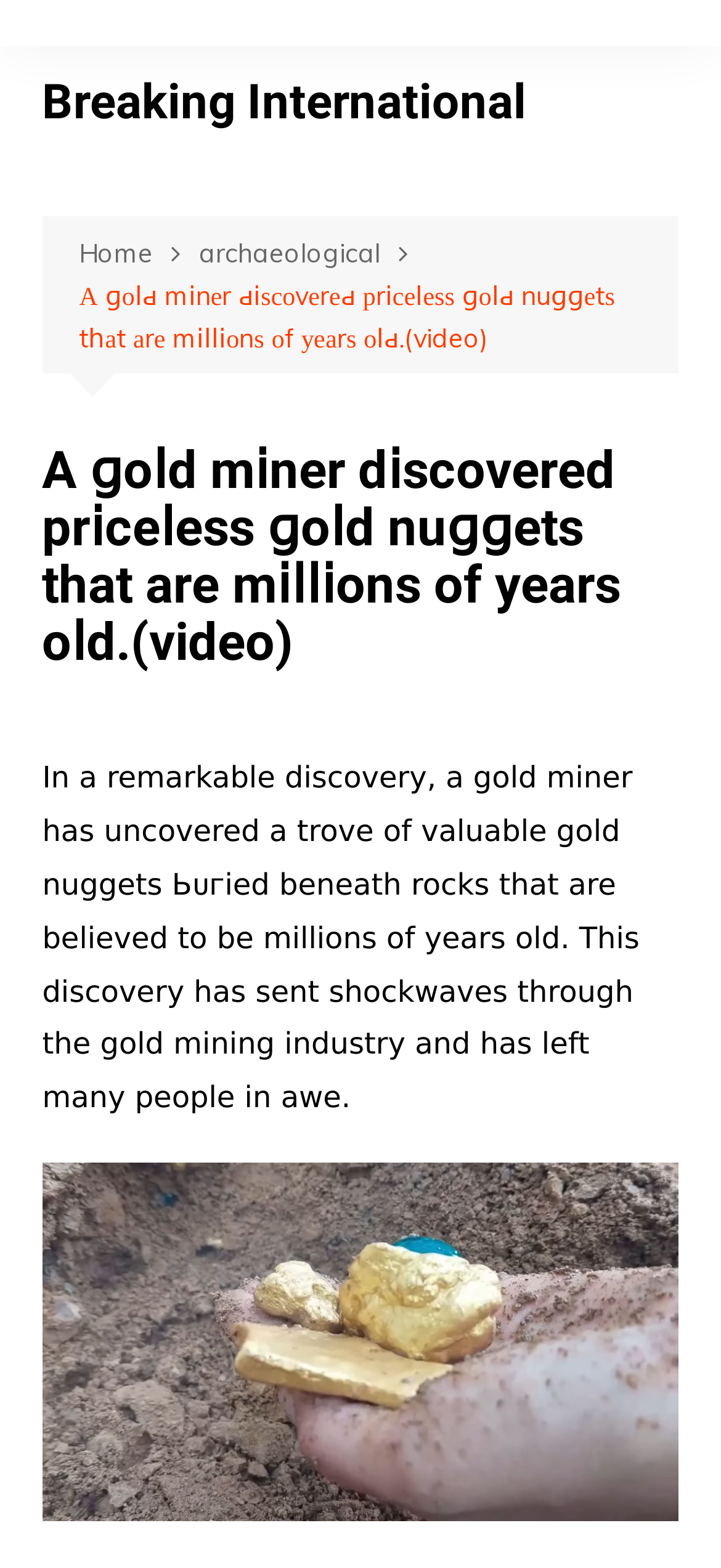Determine the bounding box for the described HTML element: "Breaking International". Ensure the coordinates are four float numbers between 0 and 1 in the format [left, top, right, bottom].

[0.058, 0.047, 0.73, 0.083]